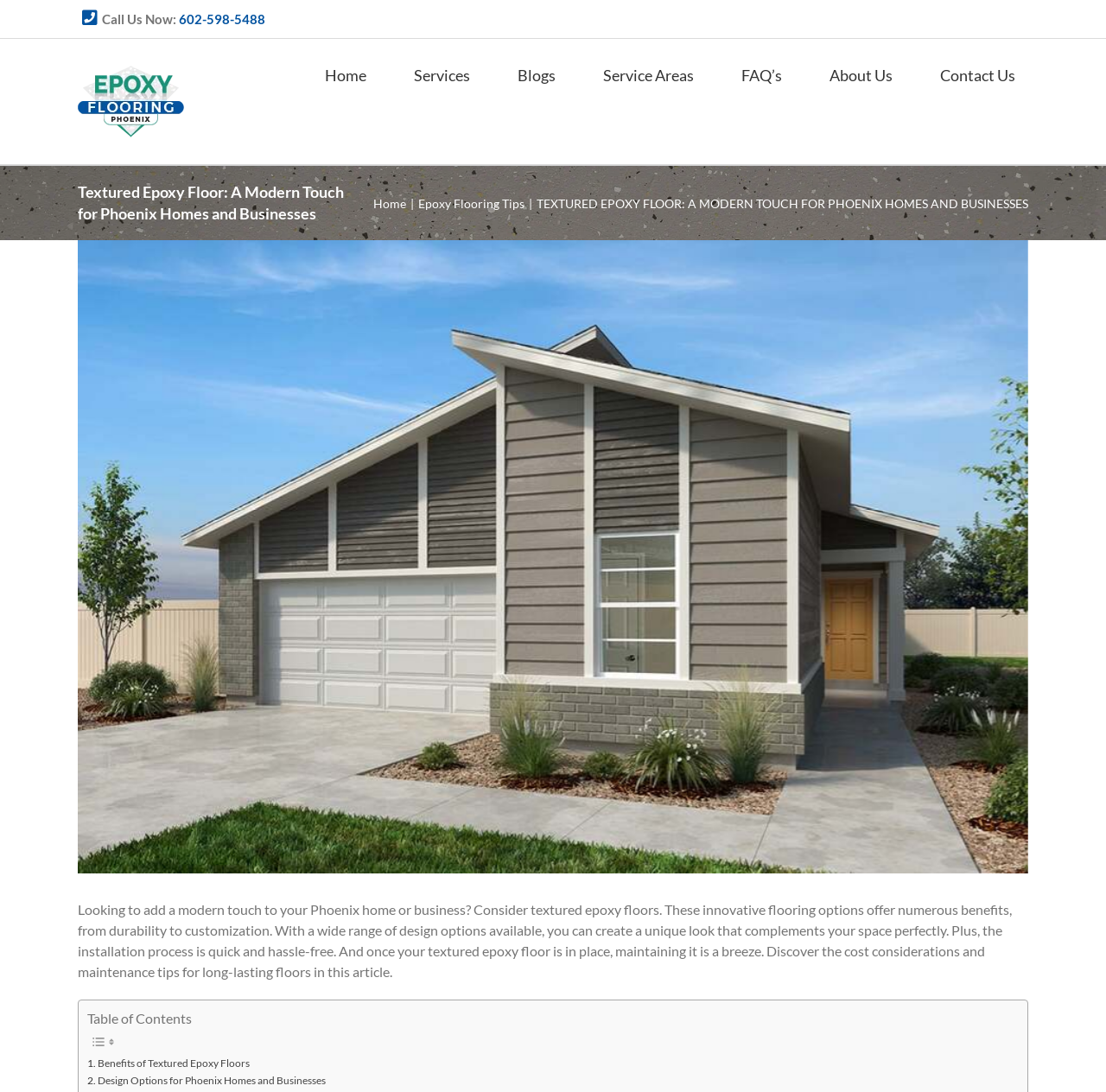Please identify the bounding box coordinates of the clickable element to fulfill the following instruction: "Navigate to the 'Home' page". The coordinates should be four float numbers between 0 and 1, i.e., [left, top, right, bottom].

[0.282, 0.036, 0.343, 0.102]